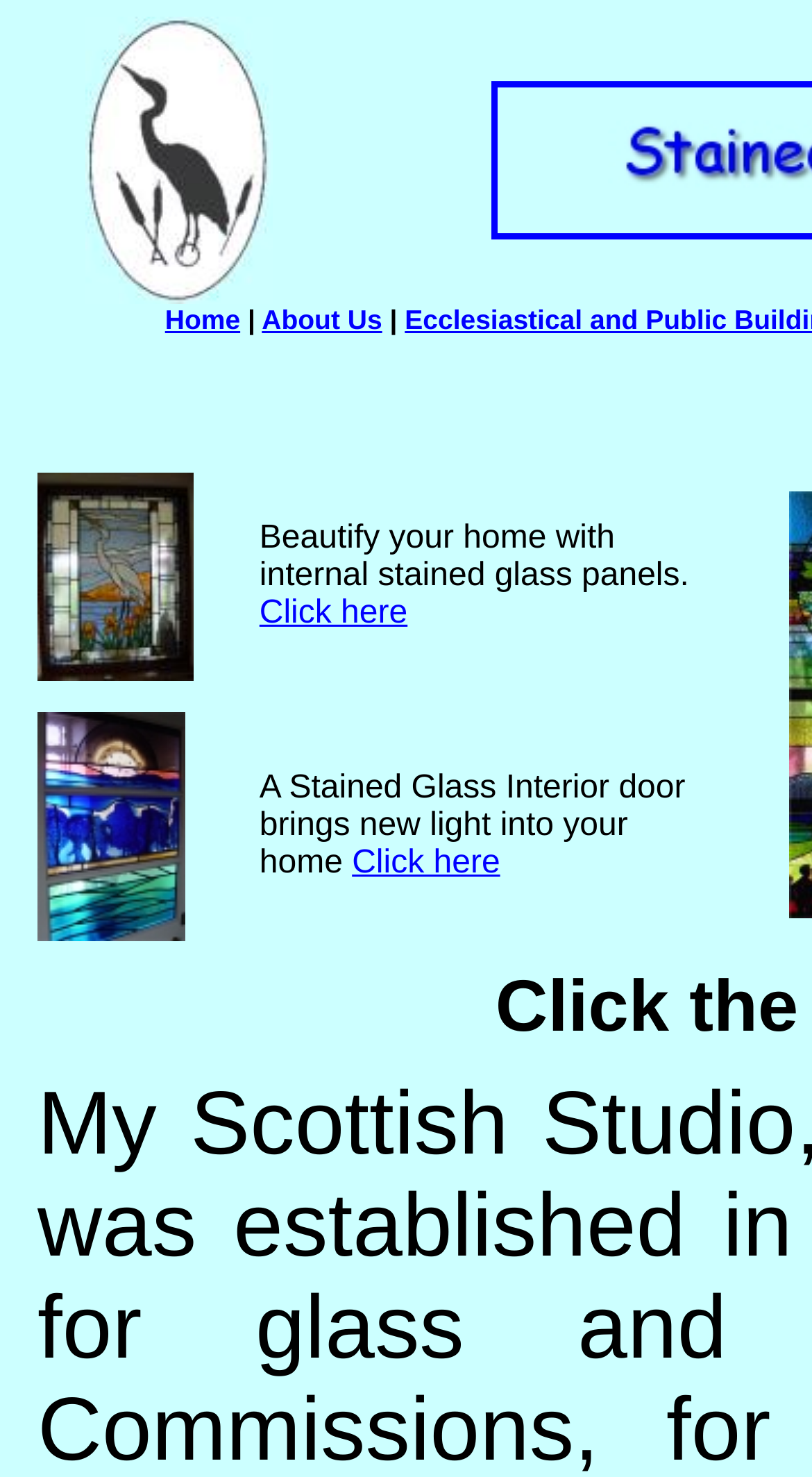Use a single word or phrase to answer the following:
What is the logo on the top left?

Heron logo